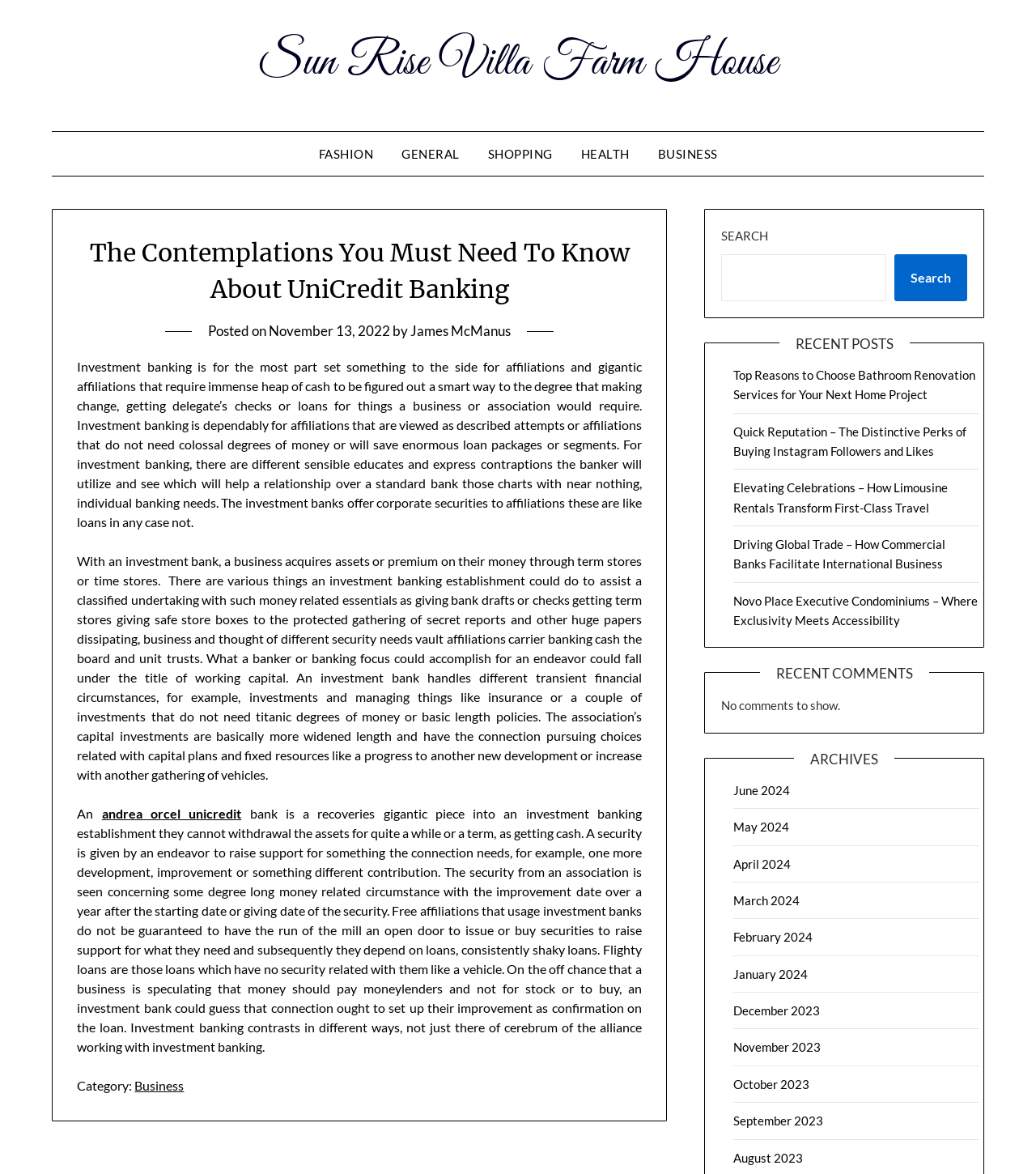Can you identify the bounding box coordinates of the clickable region needed to carry out this instruction: 'Click on the 'FASHION' link'? The coordinates should be four float numbers within the range of 0 to 1, stated as [left, top, right, bottom].

[0.295, 0.112, 0.373, 0.15]